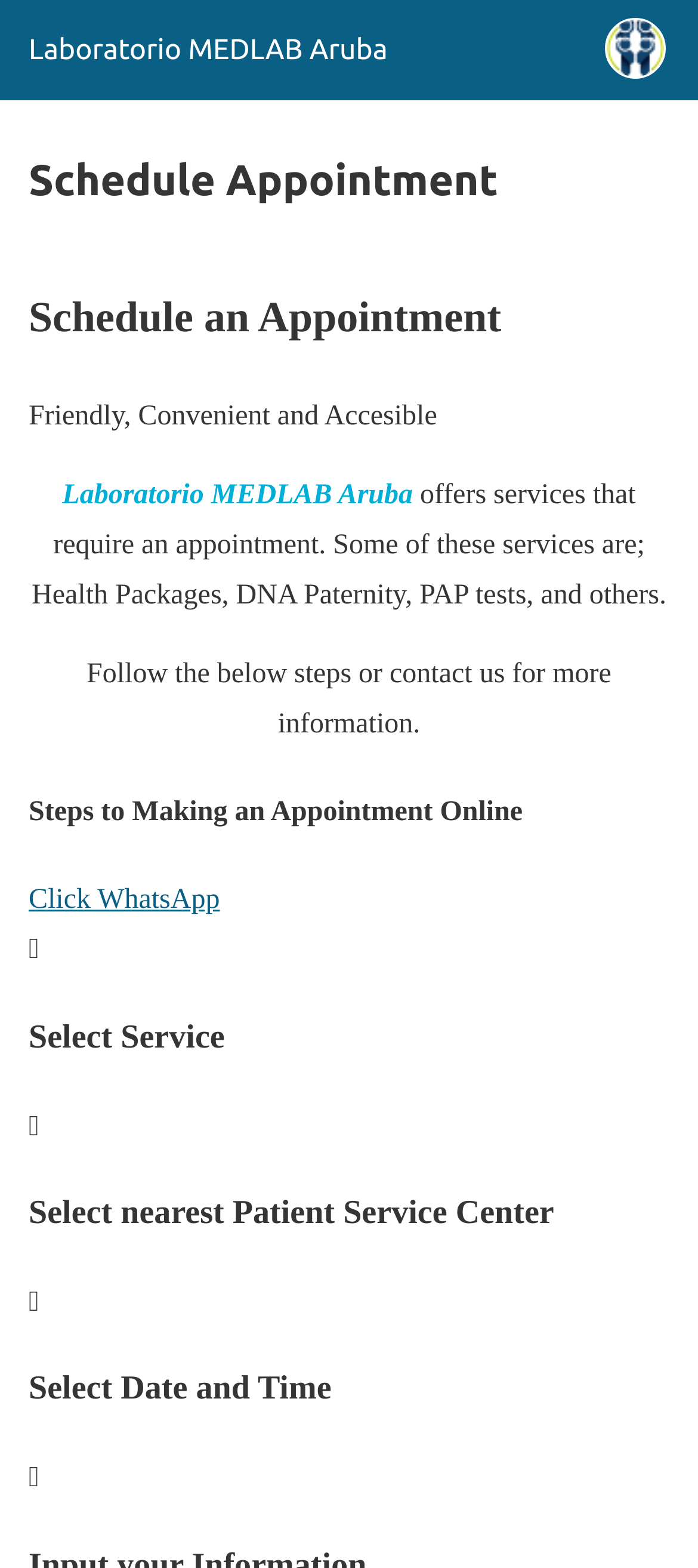Using the provided element description: "Laboratorio MEDLAB Aruba", determine the bounding box coordinates of the corresponding UI element in the screenshot.

[0.041, 0.022, 0.555, 0.042]